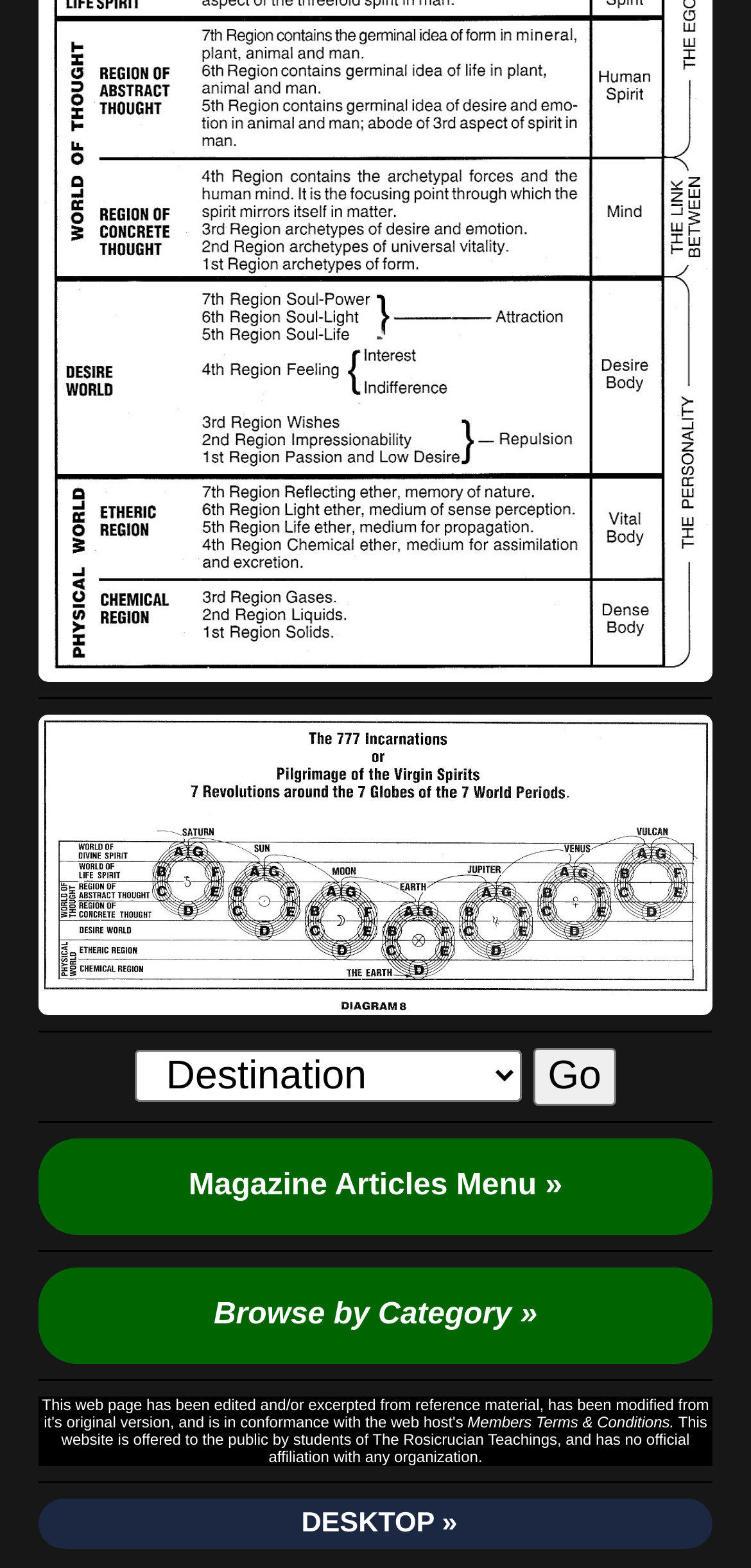What is the relationship between the website and The Rosicrucian Teachings?
Please analyze the image and answer the question with as much detail as possible.

The StaticText element at the bottom of the page states that the website is offered to the public by students of The Rosicrucian Teachings, but has no official affiliation with any organization. This implies that the website is not officially endorsed or sponsored by The Rosicrucian Teachings, but rather is a separate entity created by students.